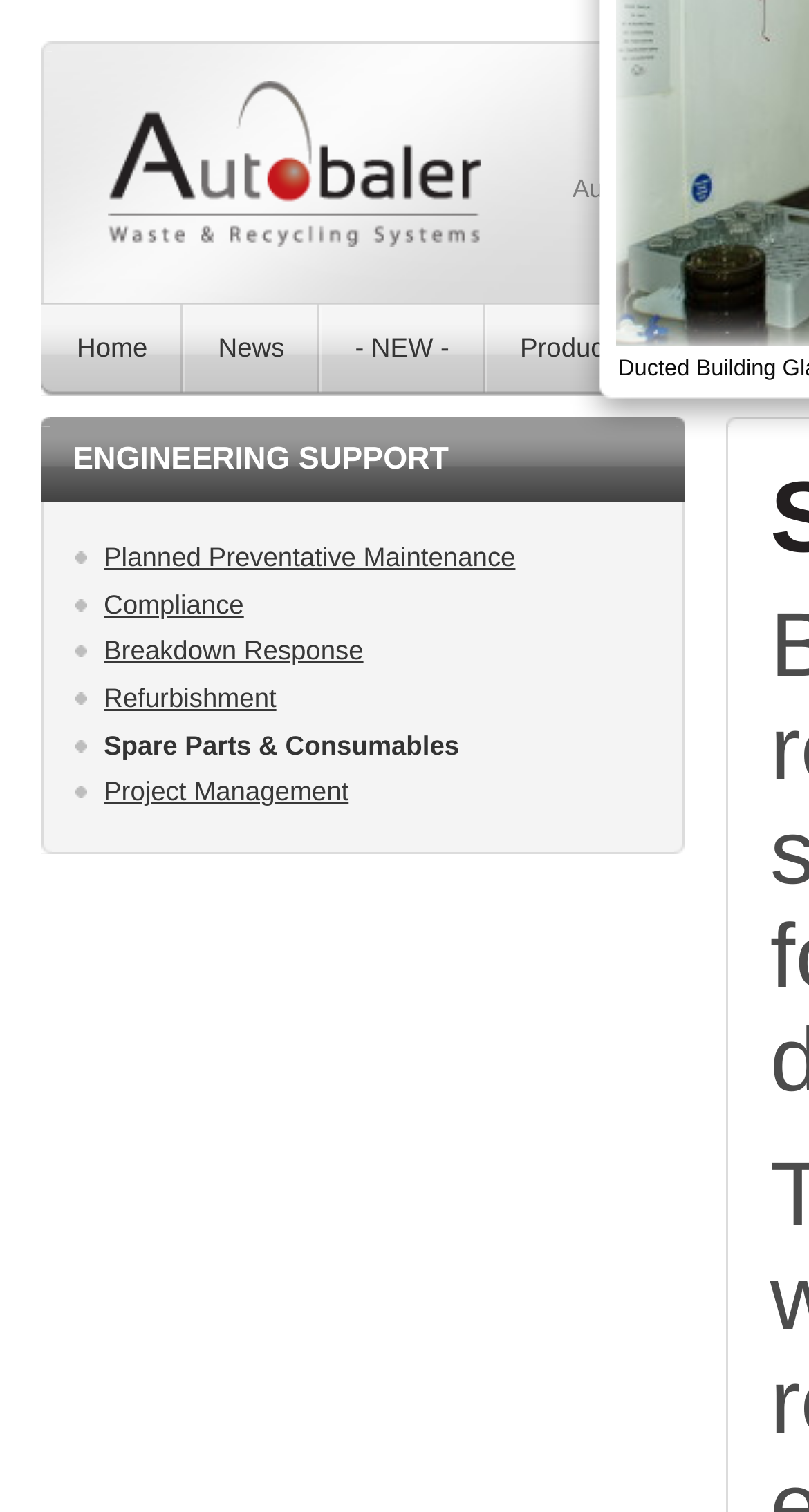Bounding box coordinates should be in the format (top-left x, top-left y, bottom-right x, bottom-right y) and all values should be floating point numbers between 0 and 1. Determine the bounding box coordinate for the UI element described as: - NEW -

[0.395, 0.2, 0.597, 0.262]